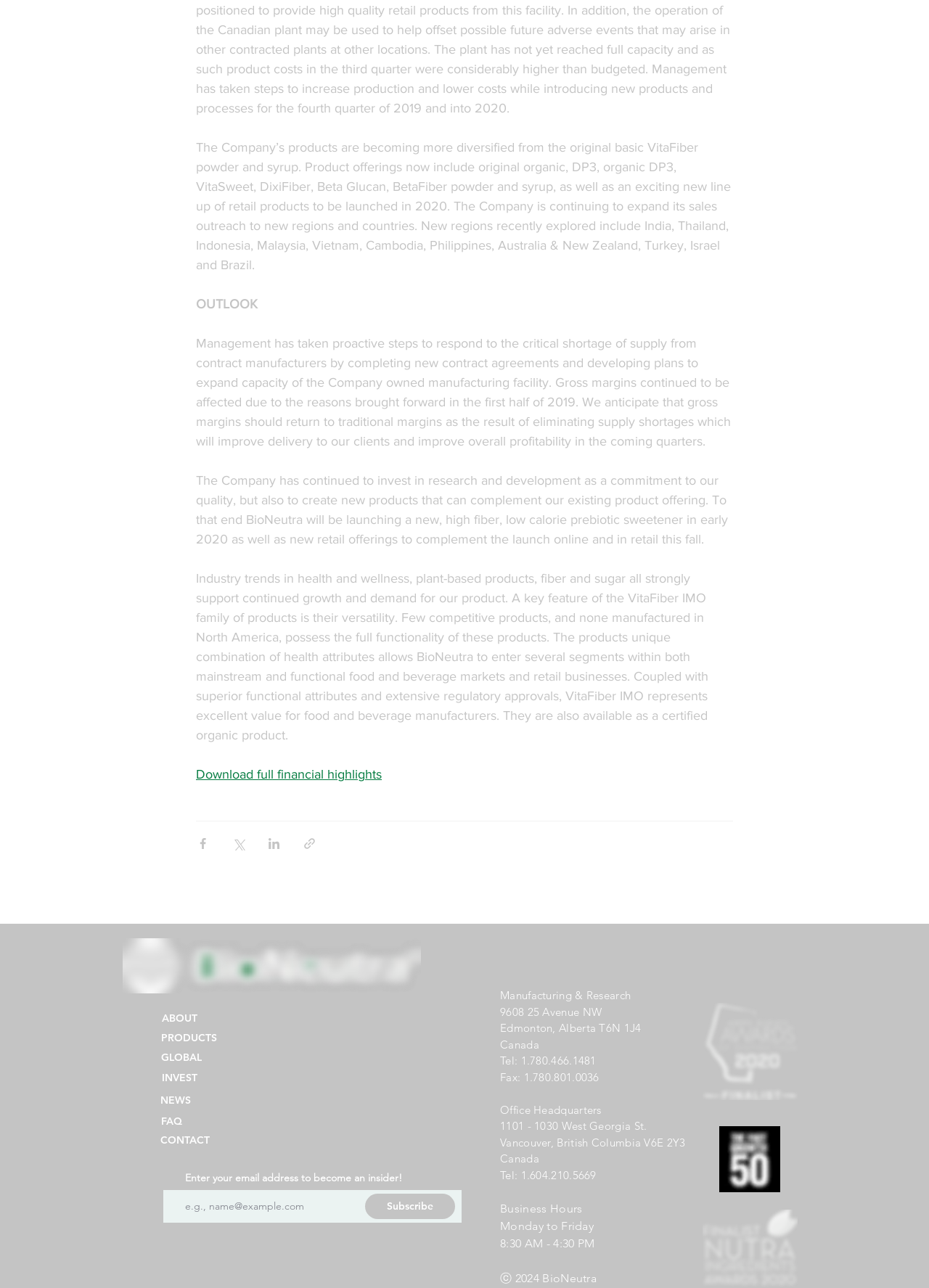Can you look at the image and give a comprehensive answer to the question:
What is the company's product line expanding to?

The company is expanding its product line to include retail products, as mentioned in the text 'The Company is continuing to expand its sales outreach to new regions and countries. New regions recently explored include India, Thailand, Indonesia, Malaysia, Vietnam, Cambodia, Philippines, Australia & New Zealand, Turkey, Israel and Brazil.' and 'The Company will be launching a new, high fiber, low calorie prebiotic sweetener in early 2020 as well as new retail offerings to complement the launch online and in retail this fall.'